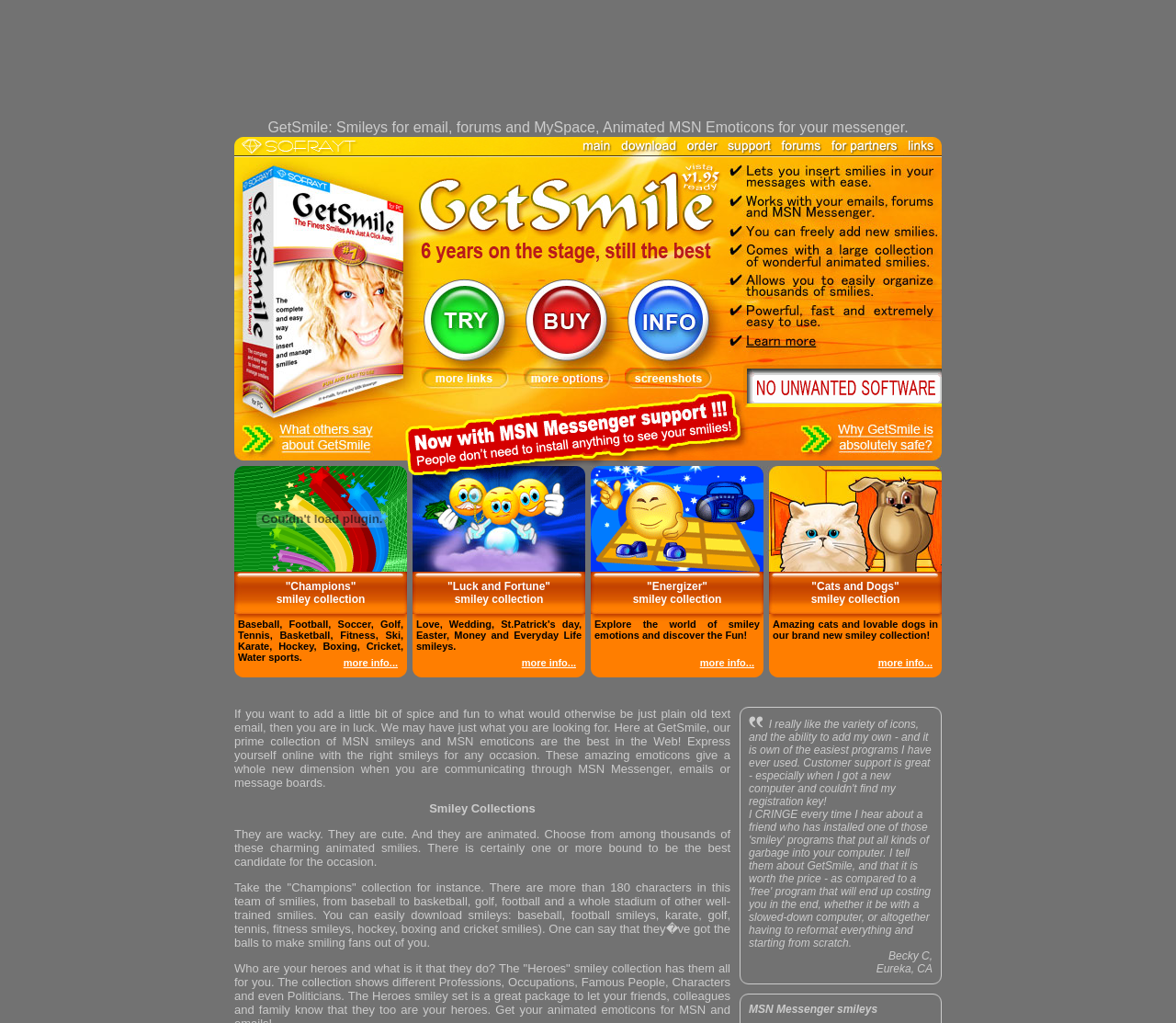Can you find the bounding box coordinates for the element that needs to be clicked to execute this instruction: "Click on the 'Say NO to software companies that lie and mislead you' link"? The coordinates should be given as four float numbers between 0 and 1, i.e., [left, top, right, bottom].

[0.635, 0.383, 0.801, 0.397]